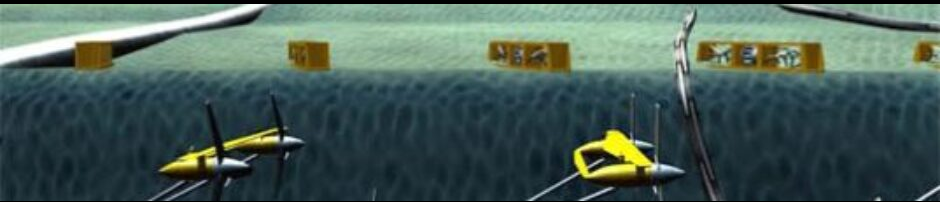What is the role of the Center for Systems Integration (CSI)?
Please provide a single word or phrase as your answer based on the screenshot.

Highlighting educational initiatives